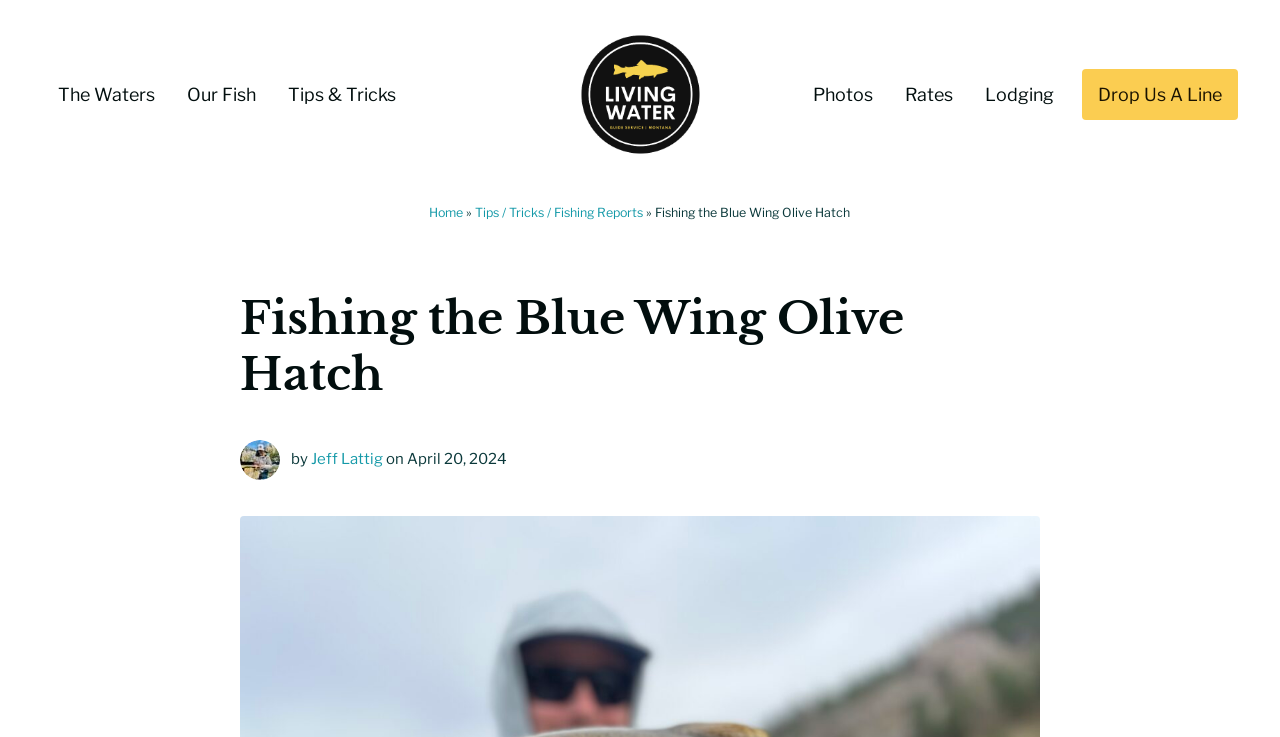Extract the bounding box coordinates for the UI element described as: "Tips & Tricks".

[0.212, 0.092, 0.322, 0.165]